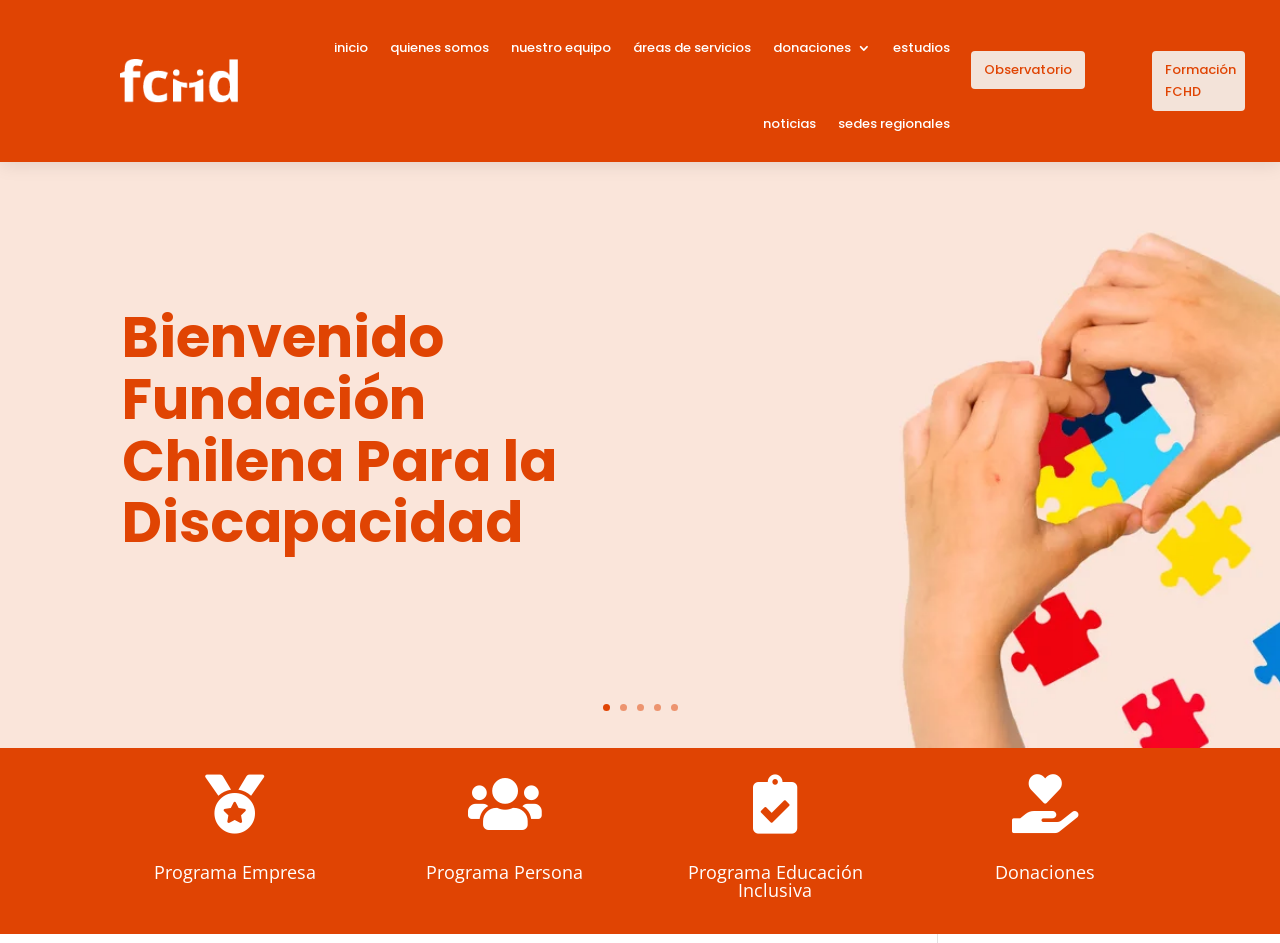Respond to the following query with just one word or a short phrase: 
What is the icon next to the 'Programa Empresa' heading?

uf5a2